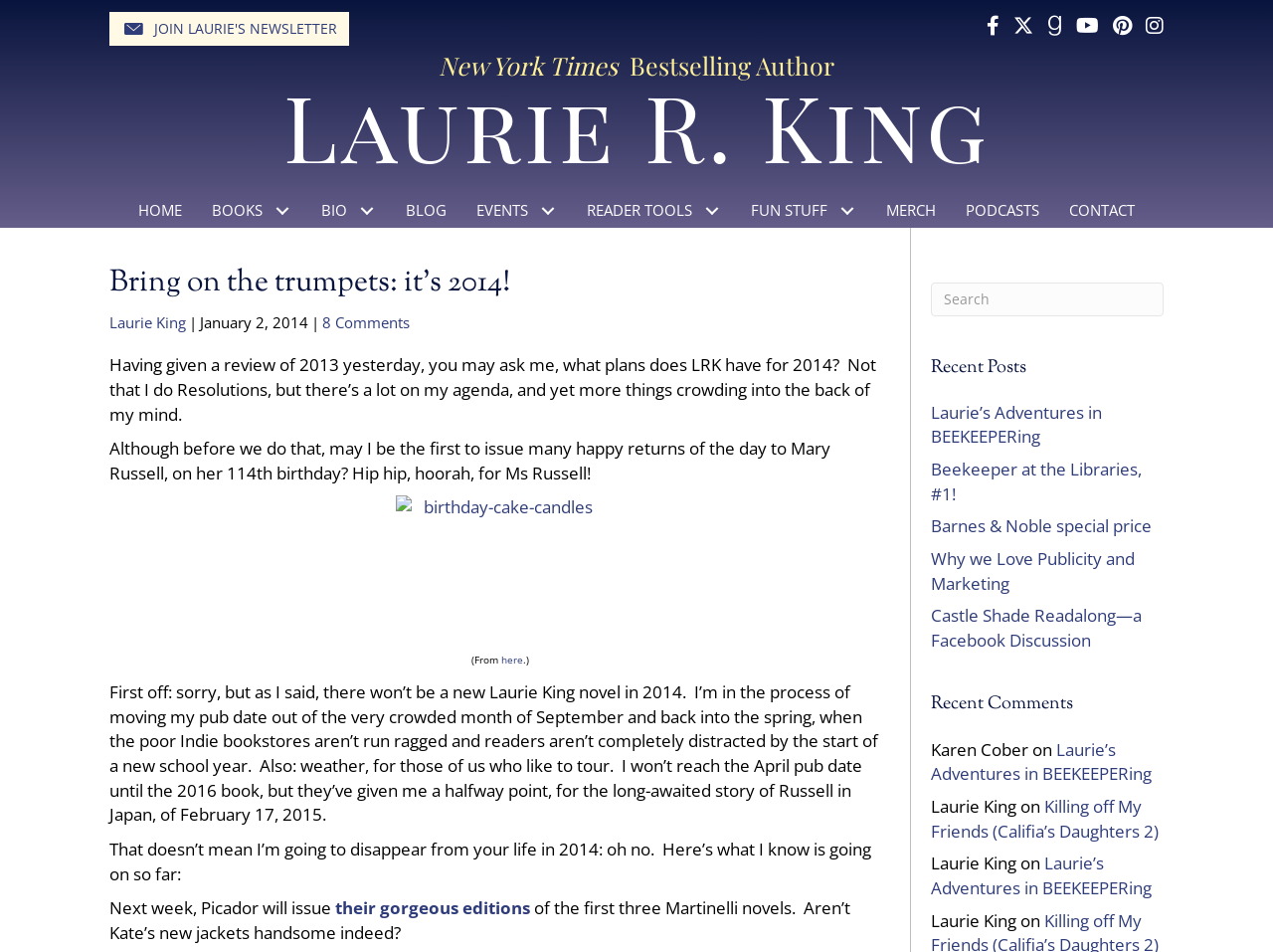What is the publication date of the next Laurie King novel?
Based on the visual details in the image, please answer the question thoroughly.

The publication date of the next Laurie King novel is mentioned in the text 'I won’t reach the April pub date until the 2016 book, but they’ve given me a halfway point, for the long-awaited story of Russell in Japan, of February 17, 2015.' with bounding box coordinates [0.086, 0.715, 0.69, 0.868].